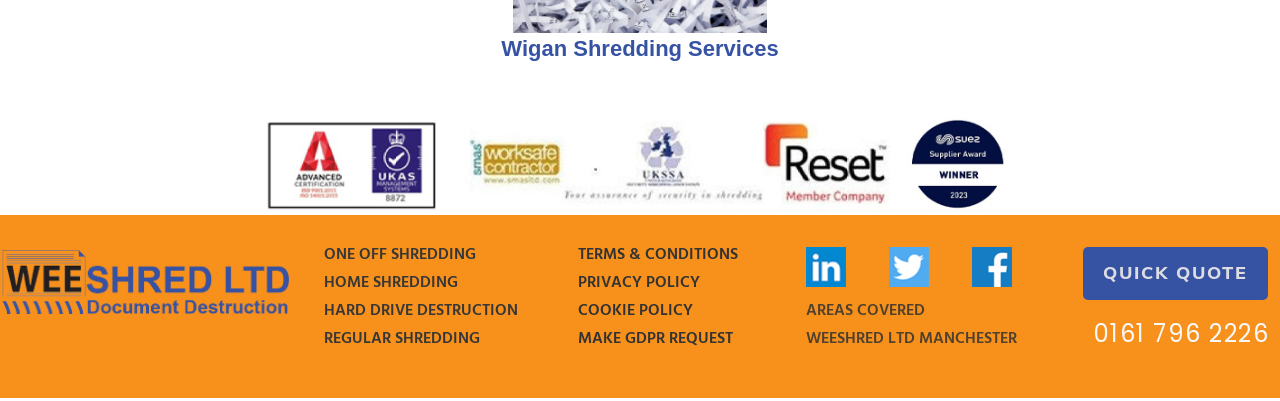Pinpoint the bounding box coordinates of the element to be clicked to execute the instruction: "Call 0161 796 2226".

[0.855, 0.79, 0.998, 0.872]